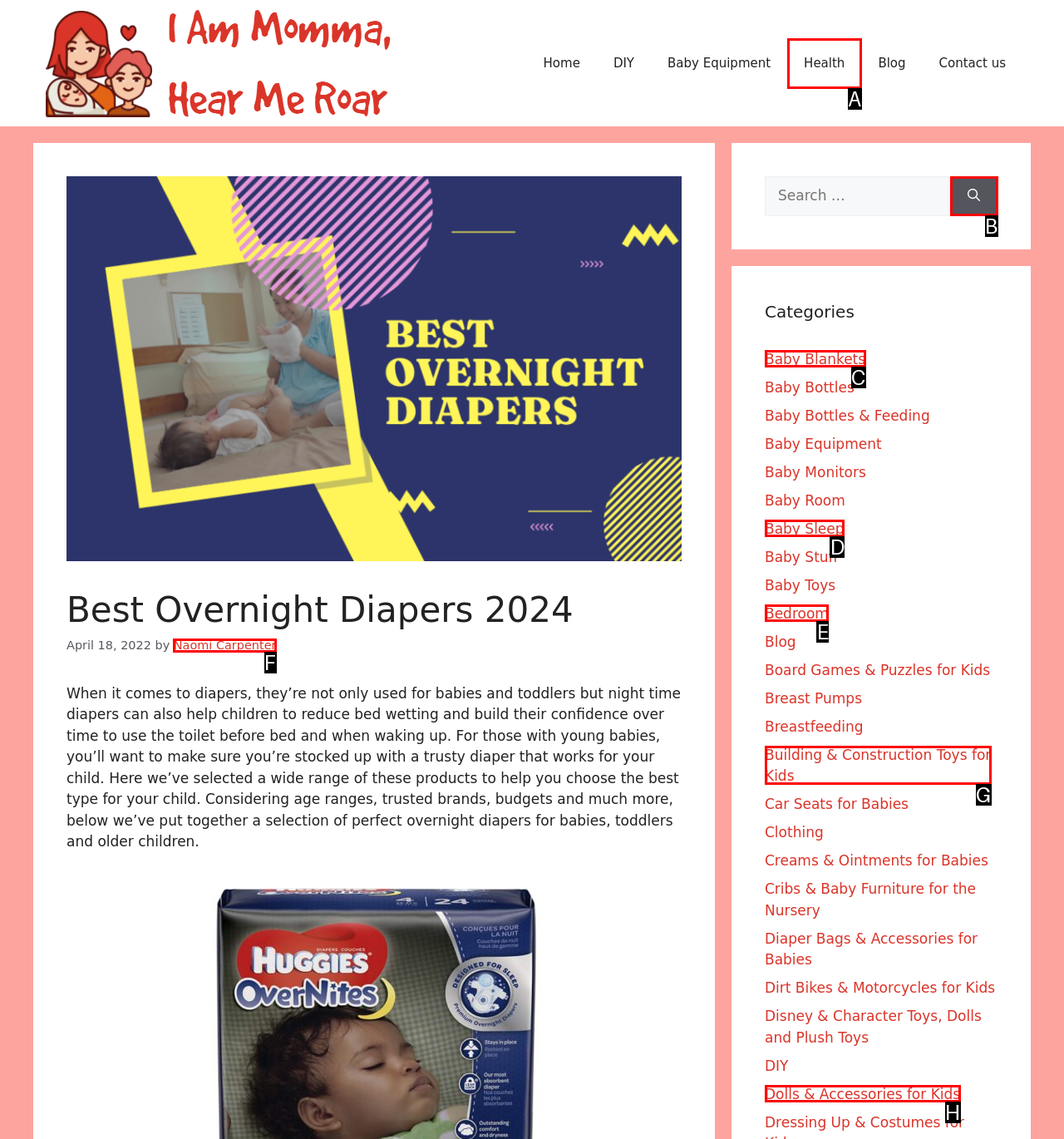Based on the element description: parent_node: Email name="form_fields[email]" placeholder="Email", choose the HTML element that matches best. Provide the letter of your selected option.

None